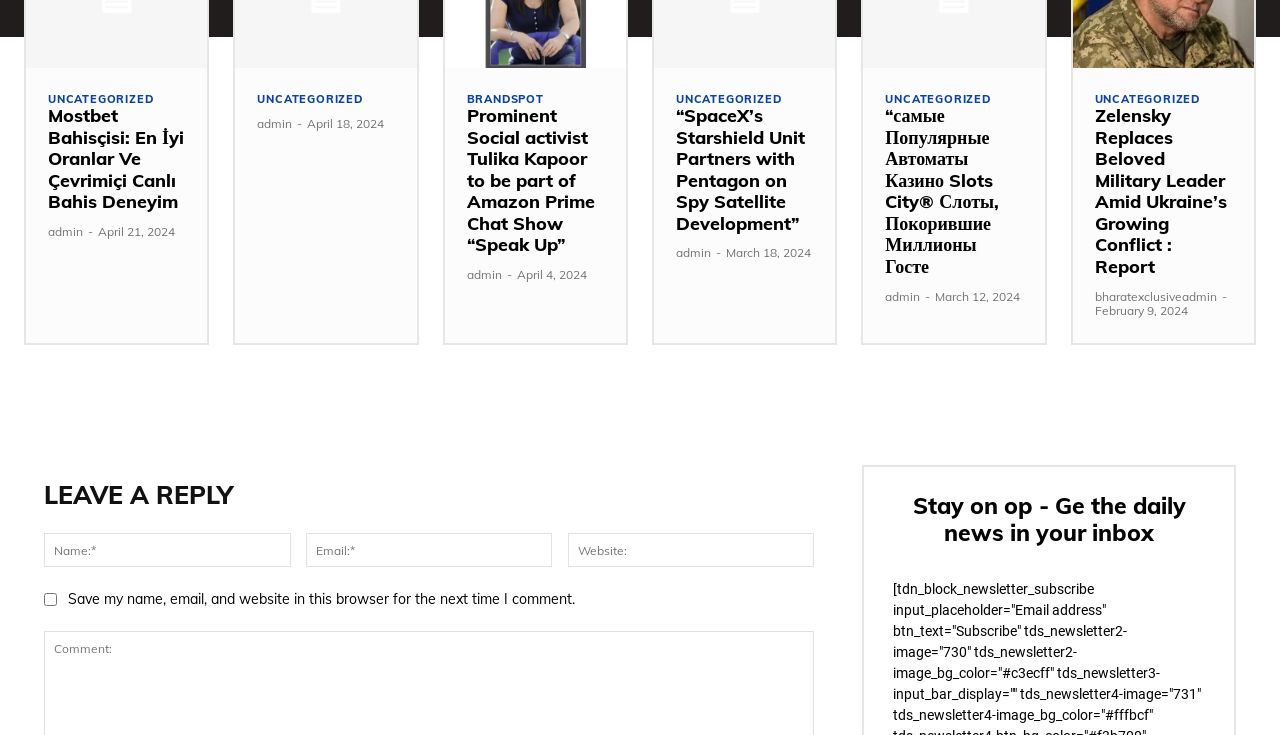How many articles are on this webpage?
Based on the image, provide a one-word or brief-phrase response.

5